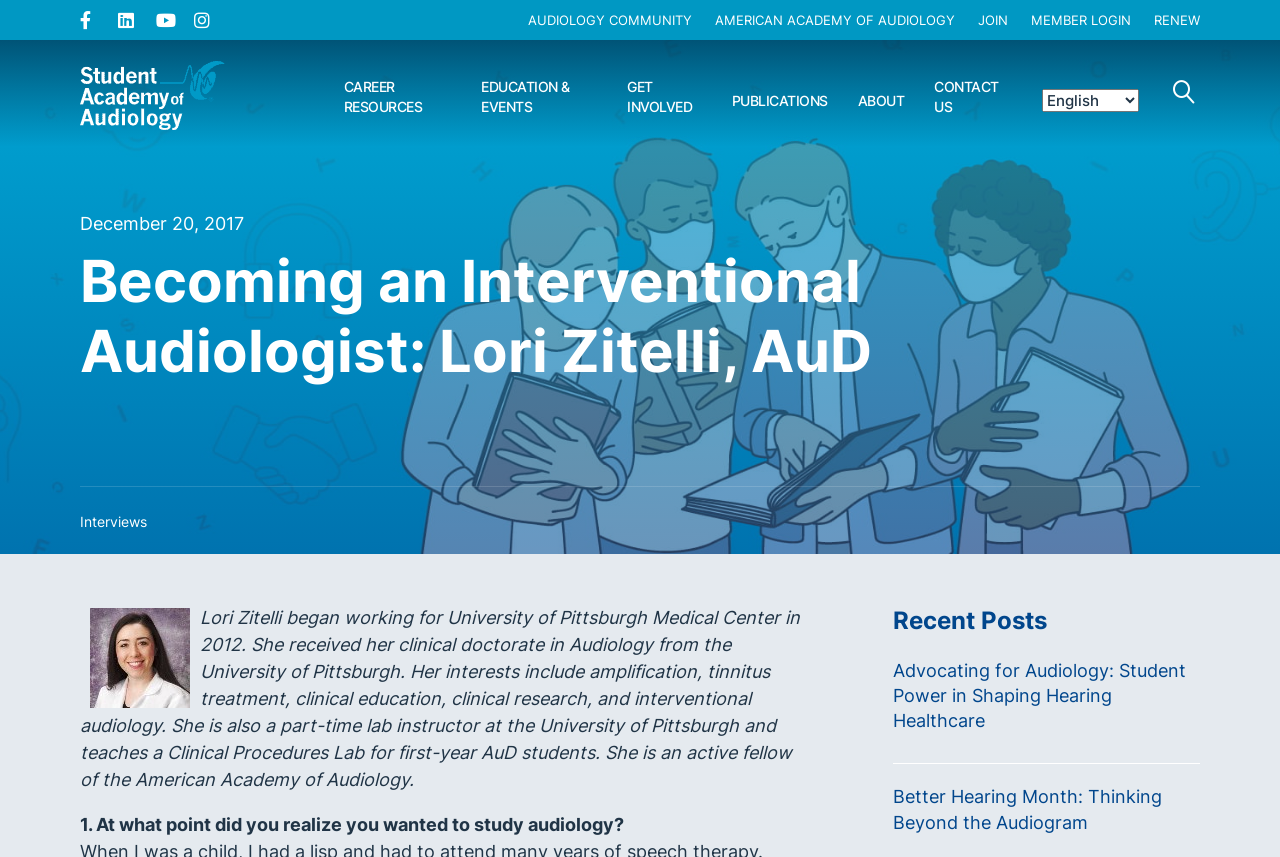Please identify the bounding box coordinates of the element that needs to be clicked to execute the following command: "Click on Facebook link". Provide the bounding box using four float numbers between 0 and 1, formatted as [left, top, right, bottom].

[0.062, 0.013, 0.092, 0.031]